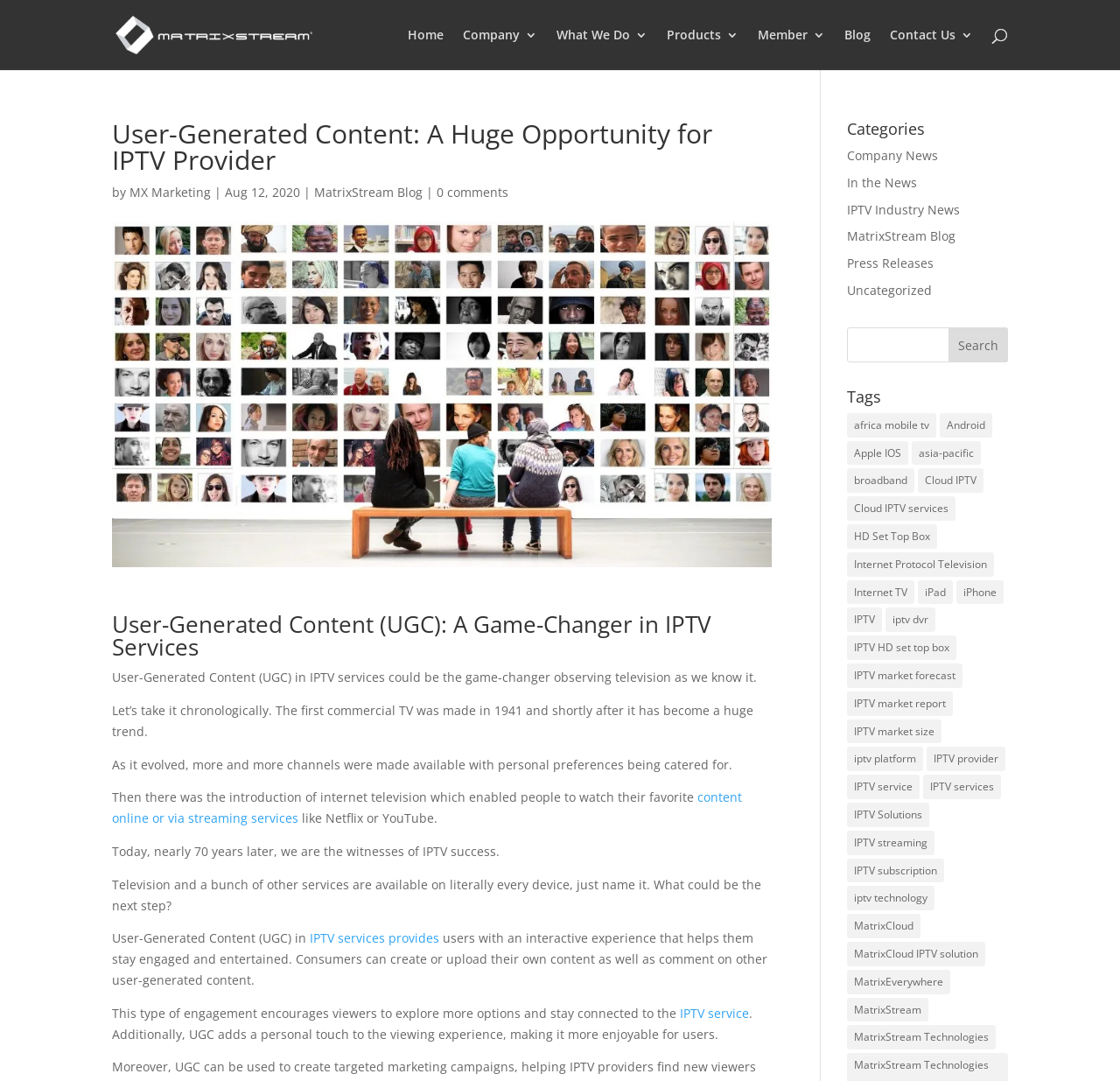Identify the bounding box coordinates for the UI element described as: "title="flickr"".

None